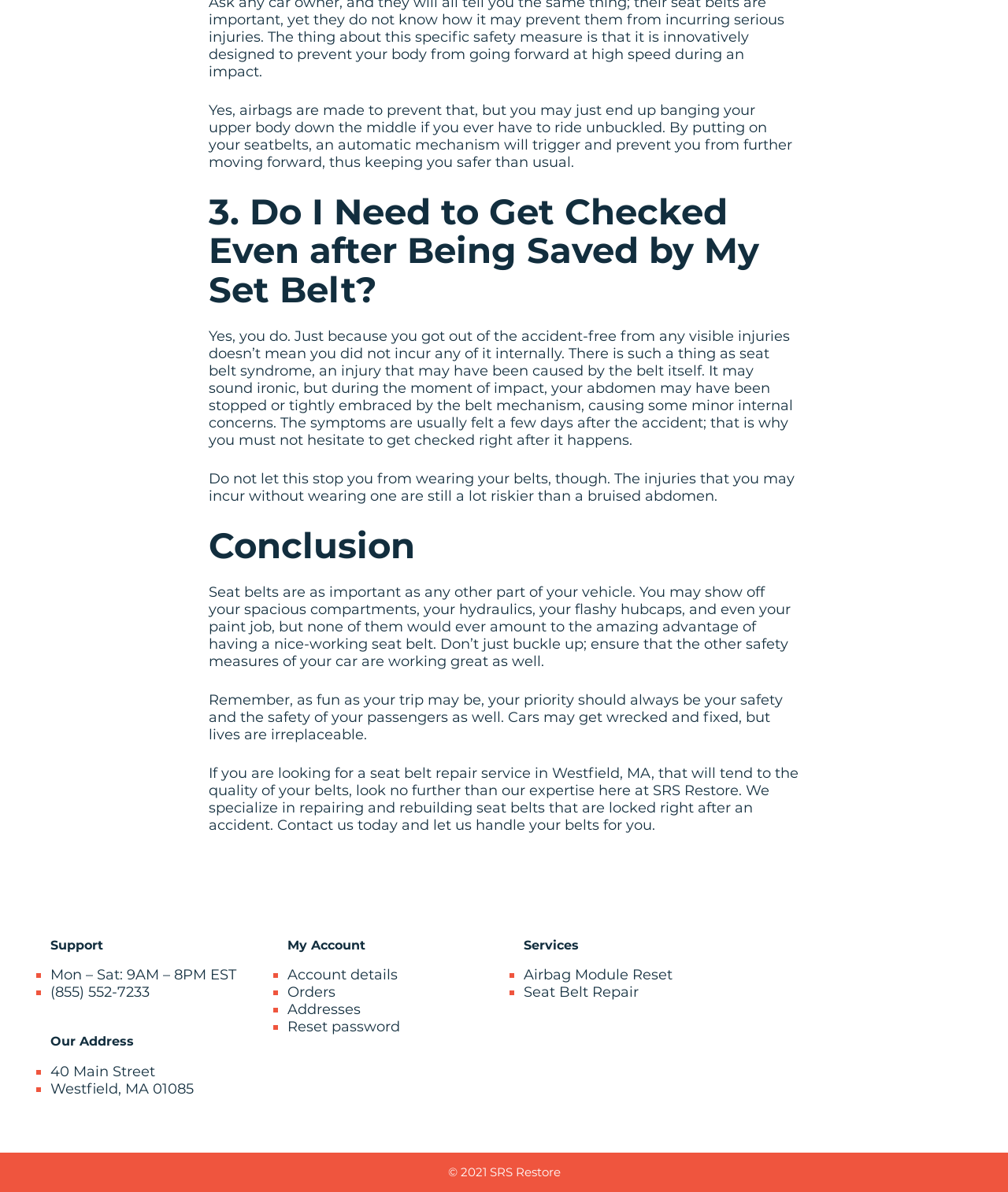What are the operating hours of SRS Restore?
Give a single word or phrase answer based on the content of the image.

Mon - Sat: 9AM - 8PM EST